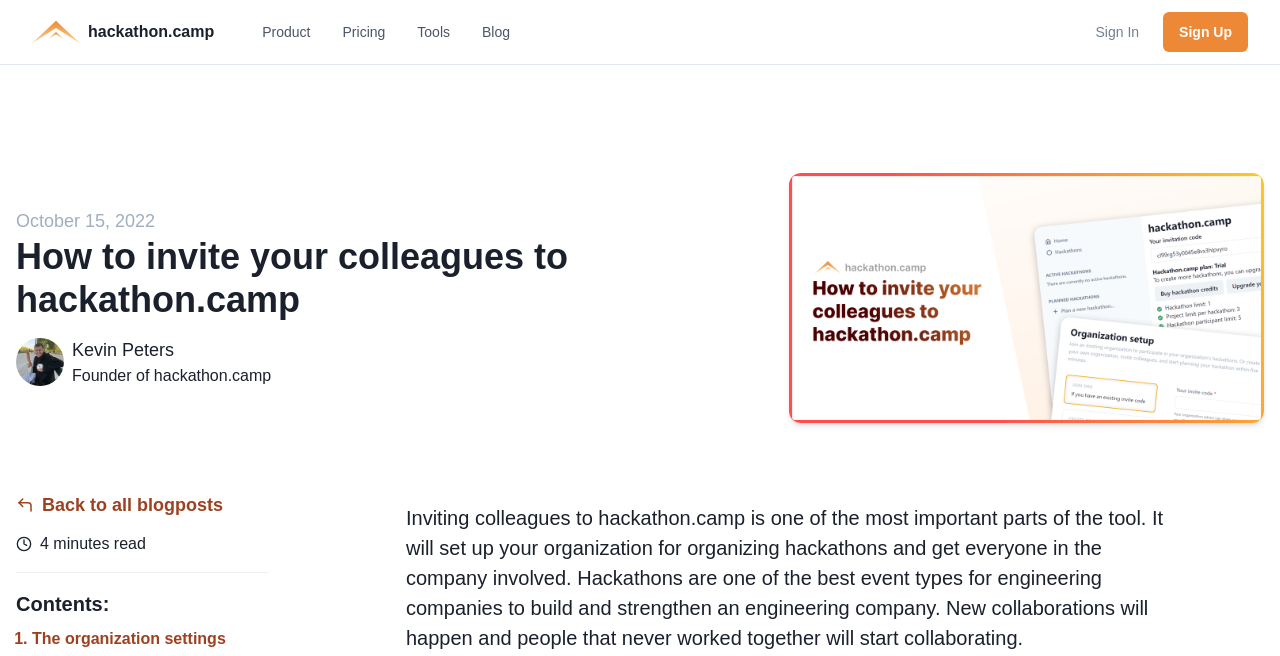Please specify the bounding box coordinates of the clickable region necessary for completing the following instruction: "Click on the 'hackathon.camp' link". The coordinates must consist of four float numbers between 0 and 1, i.e., [left, top, right, bottom].

[0.025, 0.012, 0.167, 0.085]